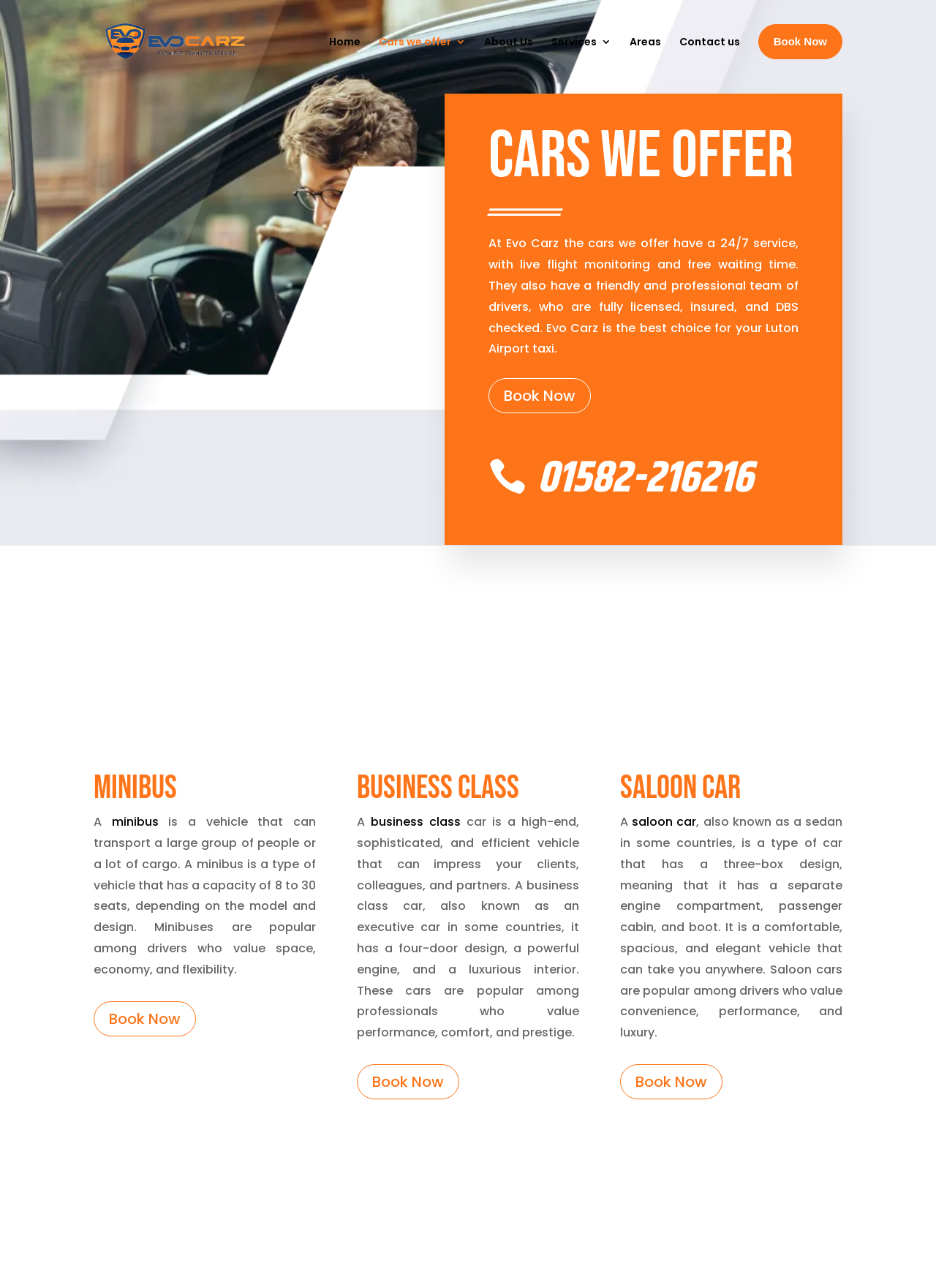What is the benefit of Evo Carz's service?
Please look at the screenshot and answer in one word or a short phrase.

24/7 service with live flight monitoring